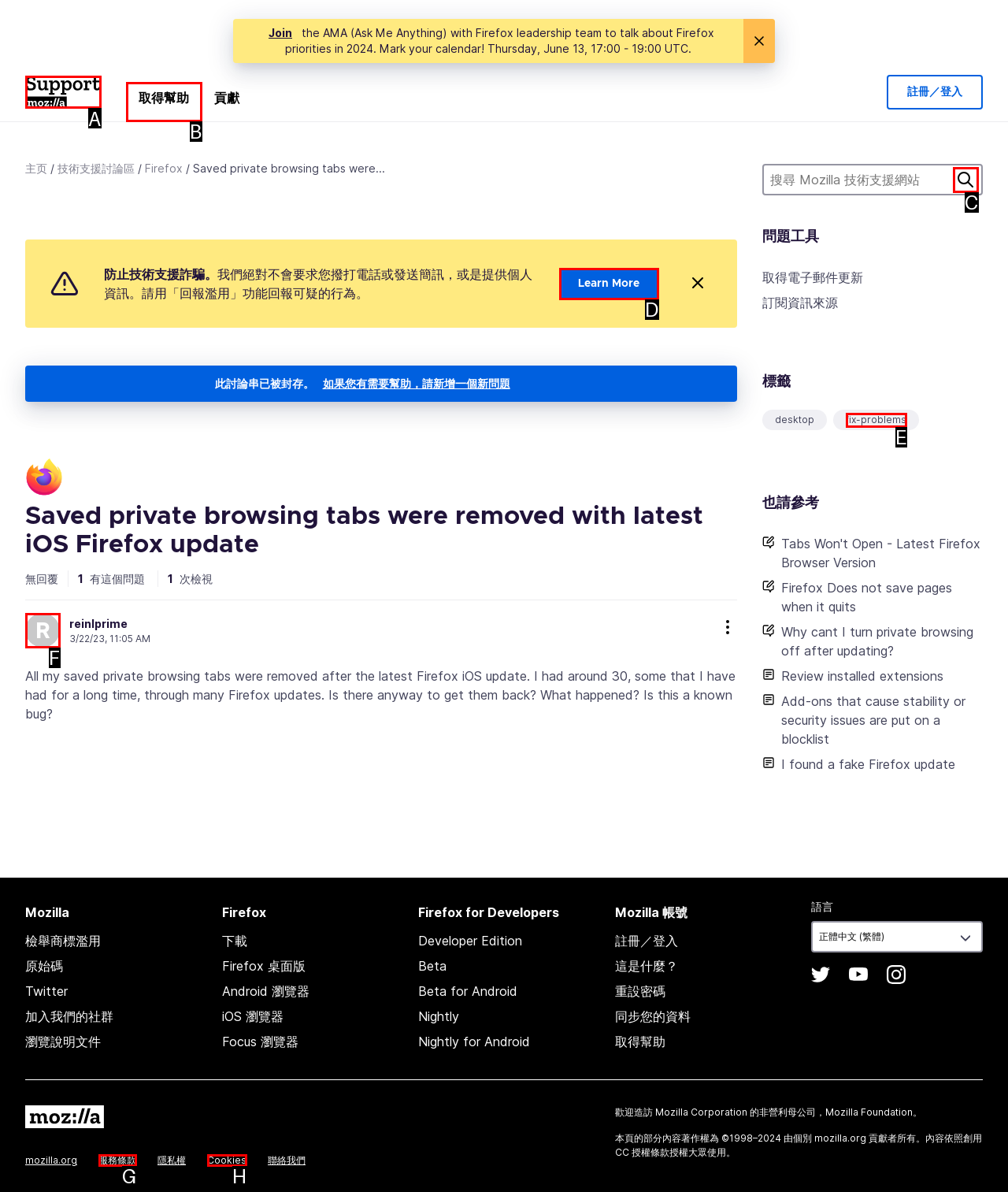Select the appropriate bounding box to fulfill the task: Get help Respond with the corresponding letter from the choices provided.

B